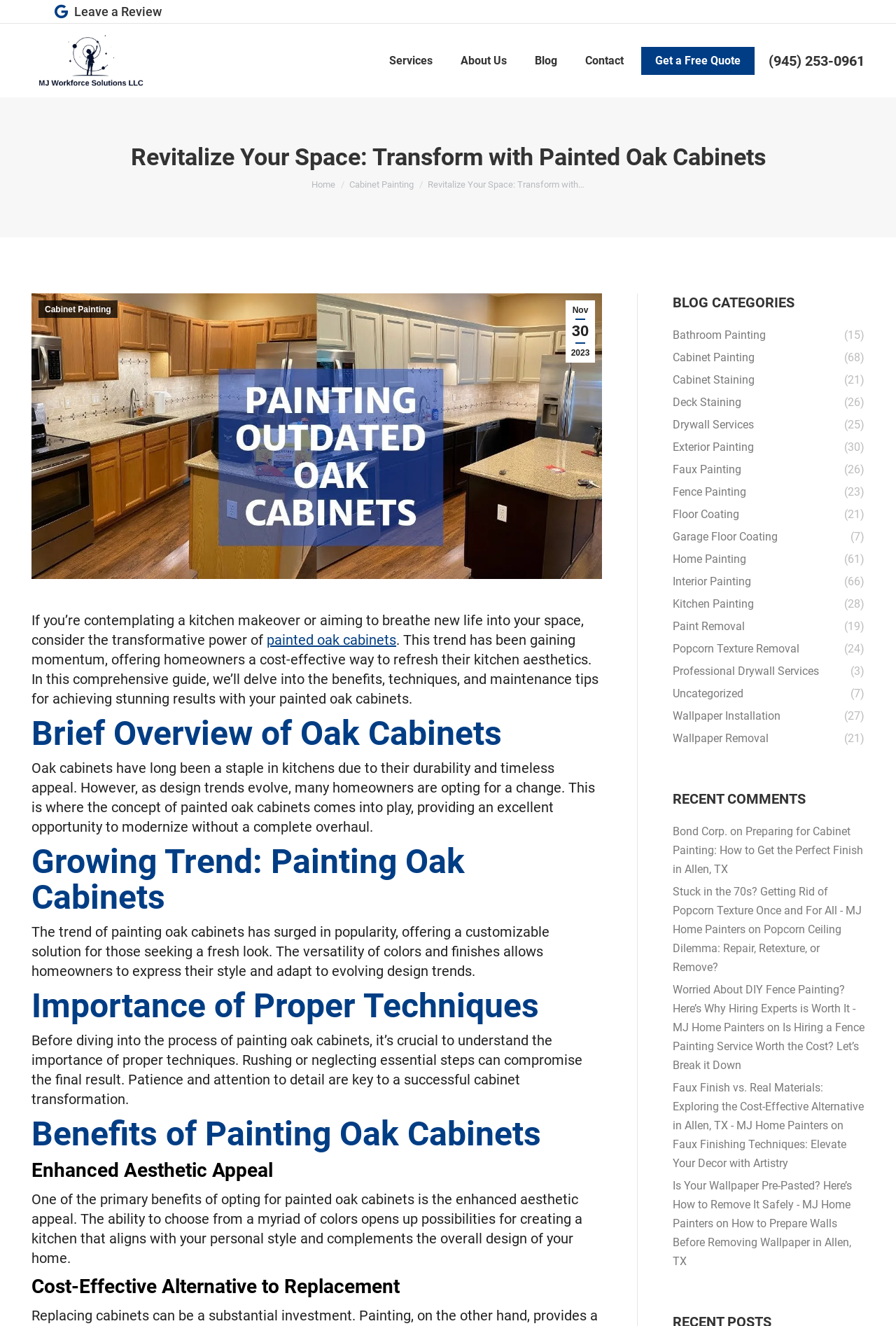Identify and provide the bounding box coordinates of the UI element described: "painted oak cabinets". The coordinates should be formatted as [left, top, right, bottom], with each number being a float between 0 and 1.

[0.298, 0.476, 0.442, 0.489]